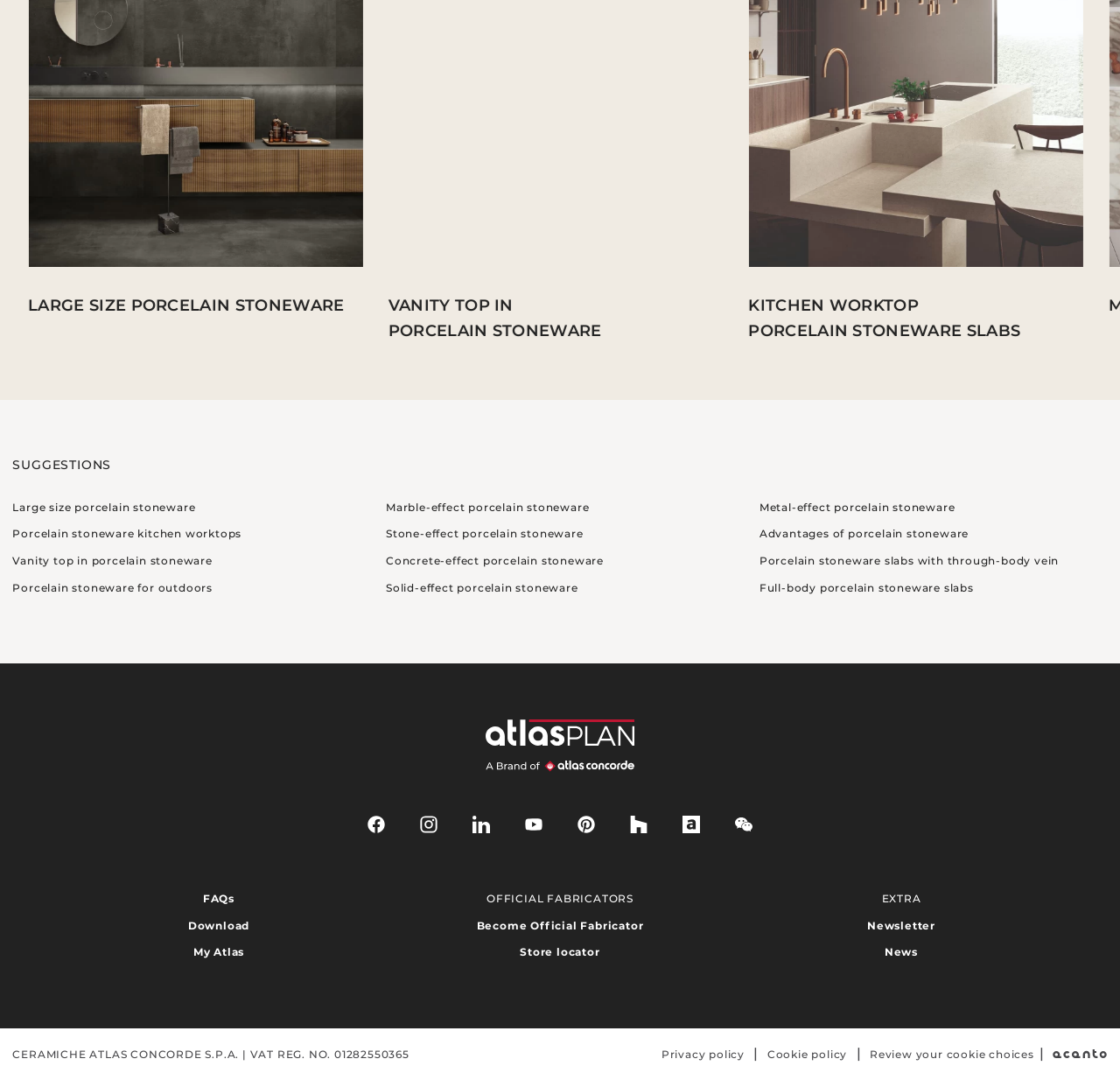Determine the bounding box coordinates of the region that needs to be clicked to achieve the task: "Follow on Facebook".

[0.312, 0.739, 0.359, 0.788]